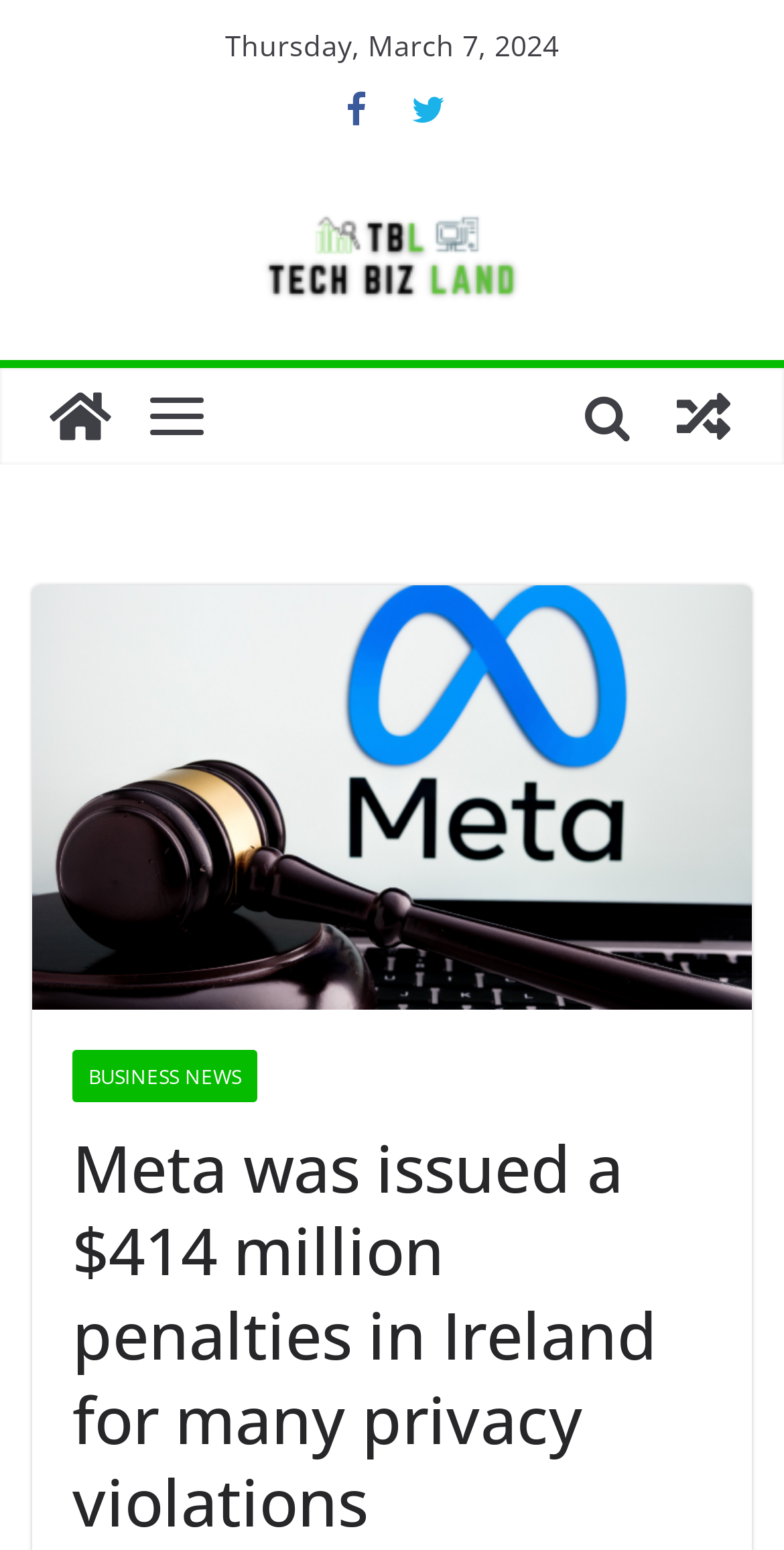Please specify the bounding box coordinates in the format (top-left x, top-left y, bottom-right x, bottom-right y), with all values as floating point numbers between 0 and 1. Identify the bounding box of the UI element described by: title="View a random post"

[0.836, 0.238, 0.959, 0.3]